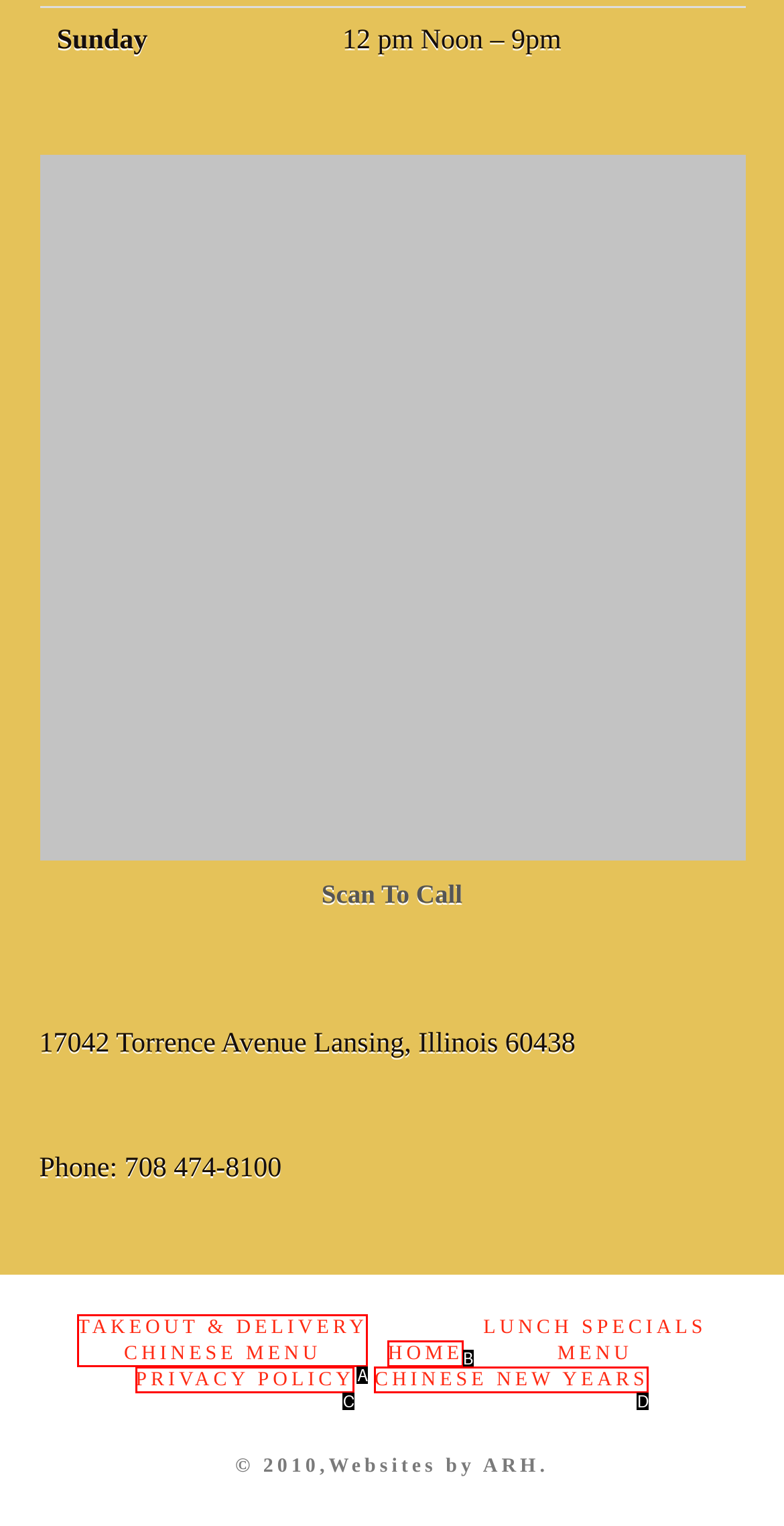From the given choices, determine which HTML element aligns with the description: Privacy Policy Respond with the letter of the appropriate option.

C